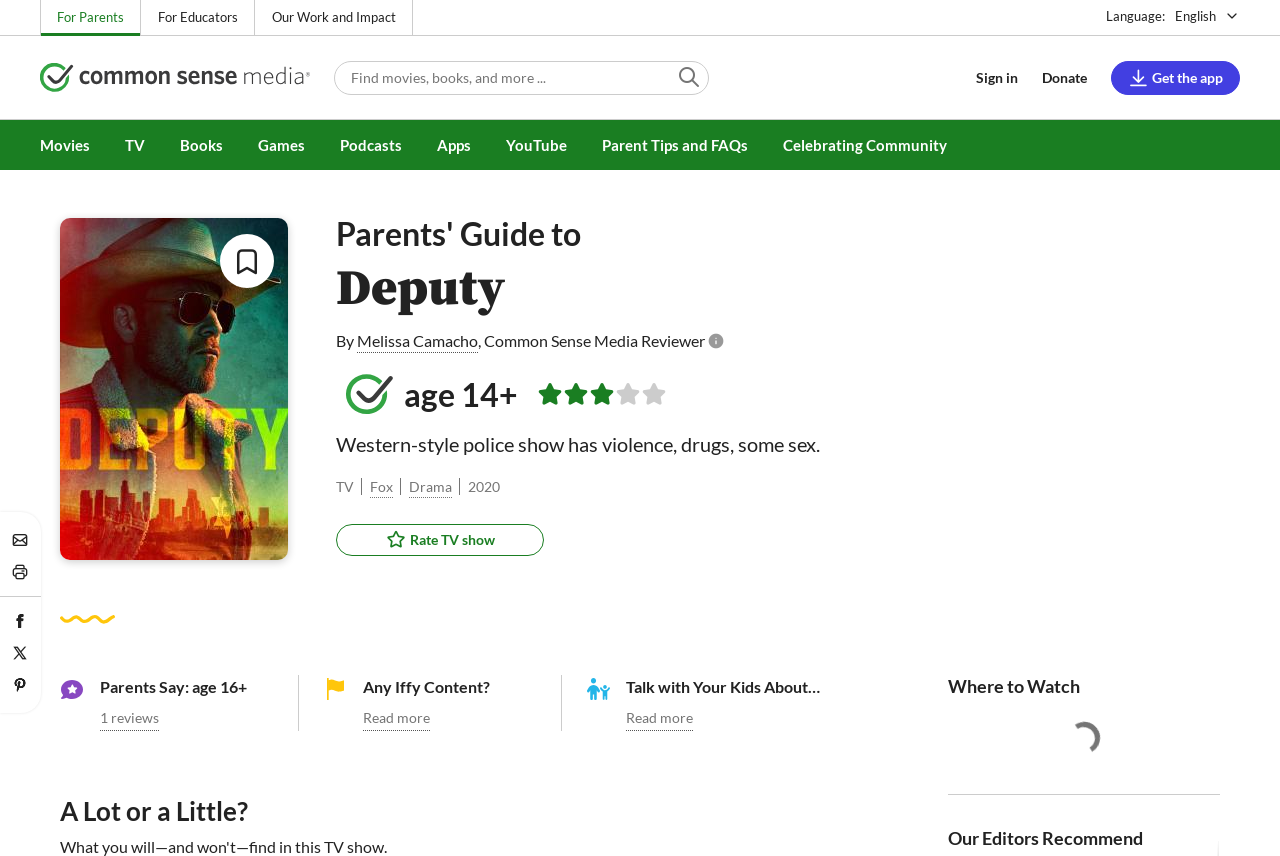Show the bounding box coordinates of the element that should be clicked to complete the task: "Search for movies, books, and more".

[0.261, 0.071, 0.554, 0.11]